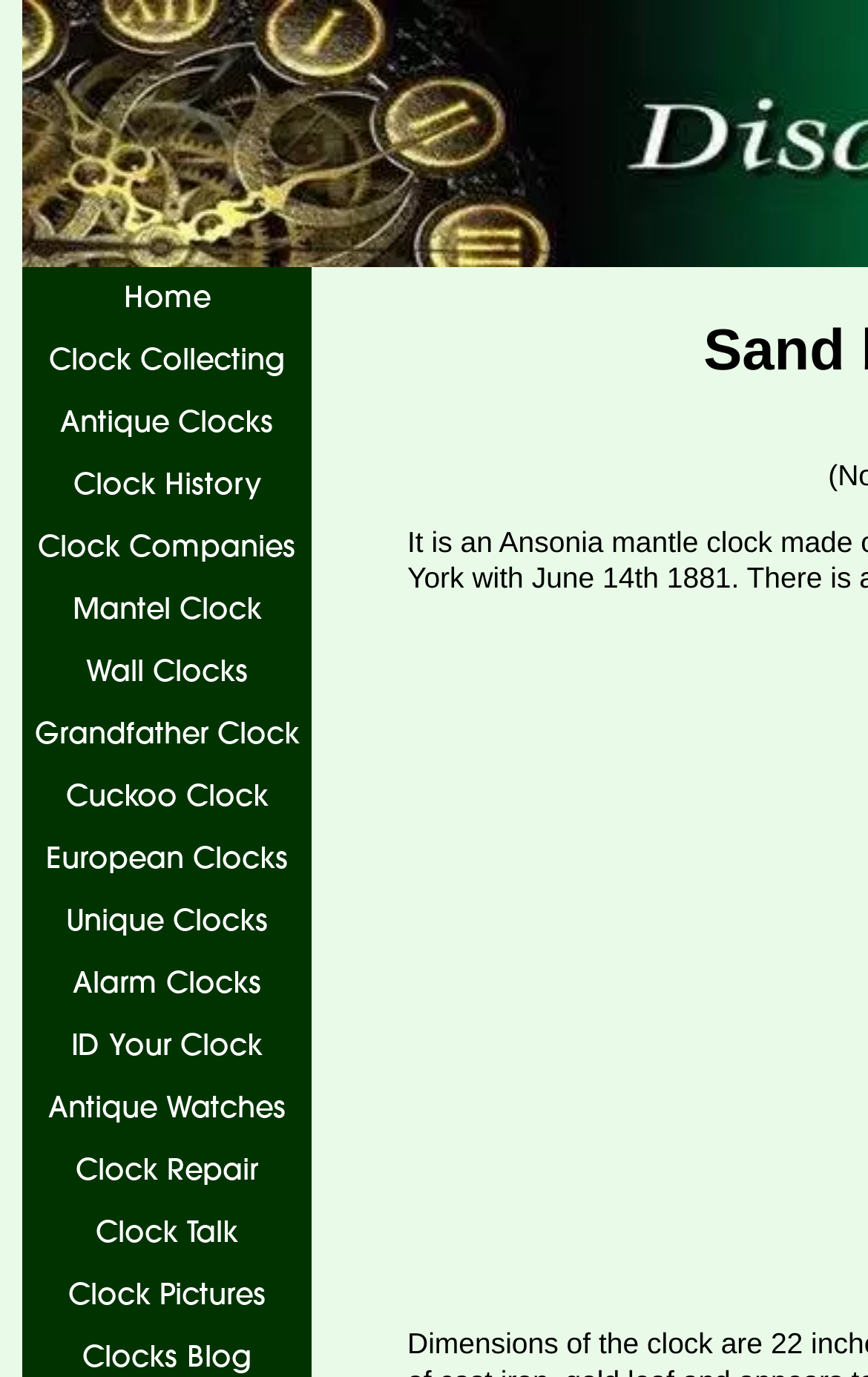Use one word or a short phrase to answer the question provided: 
How many clock categories are listed?

17